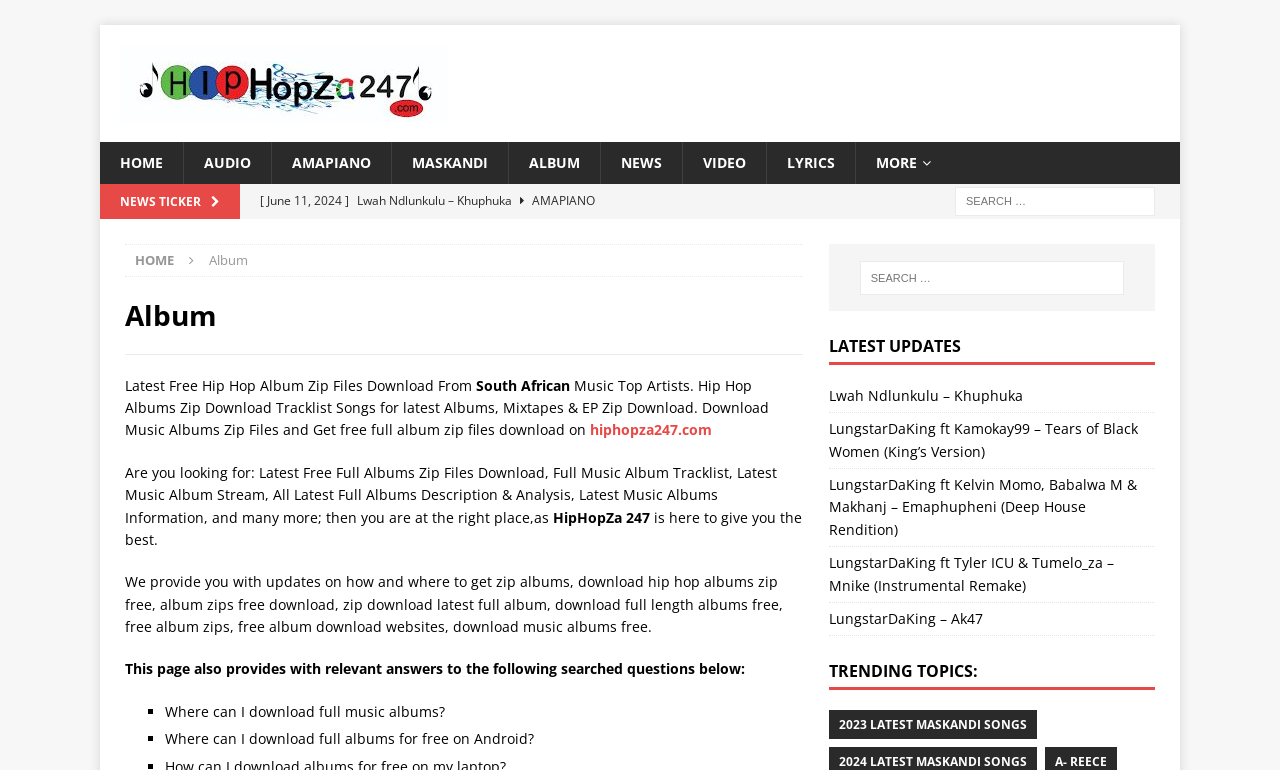What is the purpose of the search bar?
Examine the screenshot and reply with a single word or phrase.

To search for music